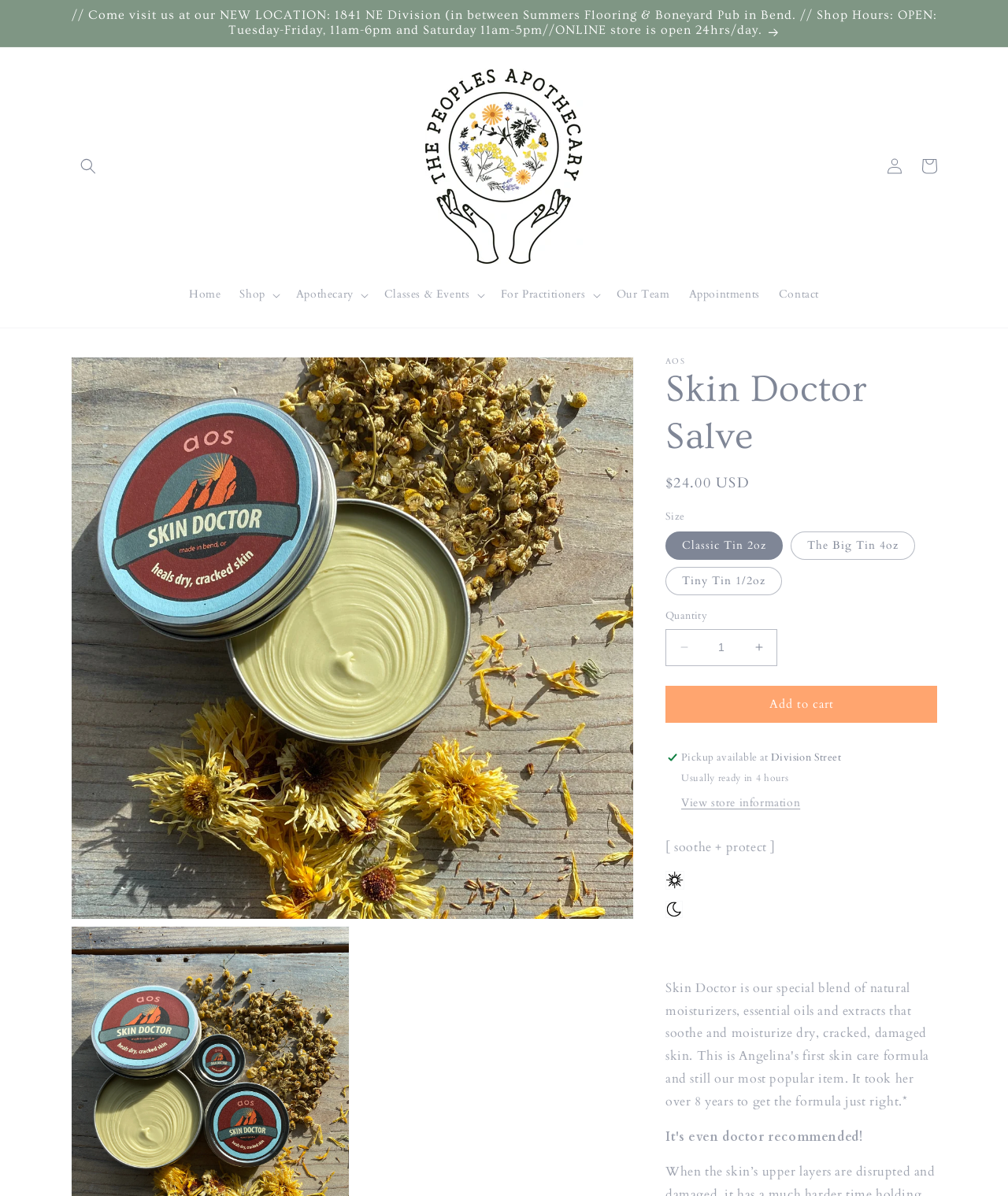Determine the bounding box coordinates for the clickable element to execute this instruction: "Visit the home page". Provide the coordinates as four float numbers between 0 and 1, i.e., [left, top, right, bottom].

[0.178, 0.233, 0.229, 0.26]